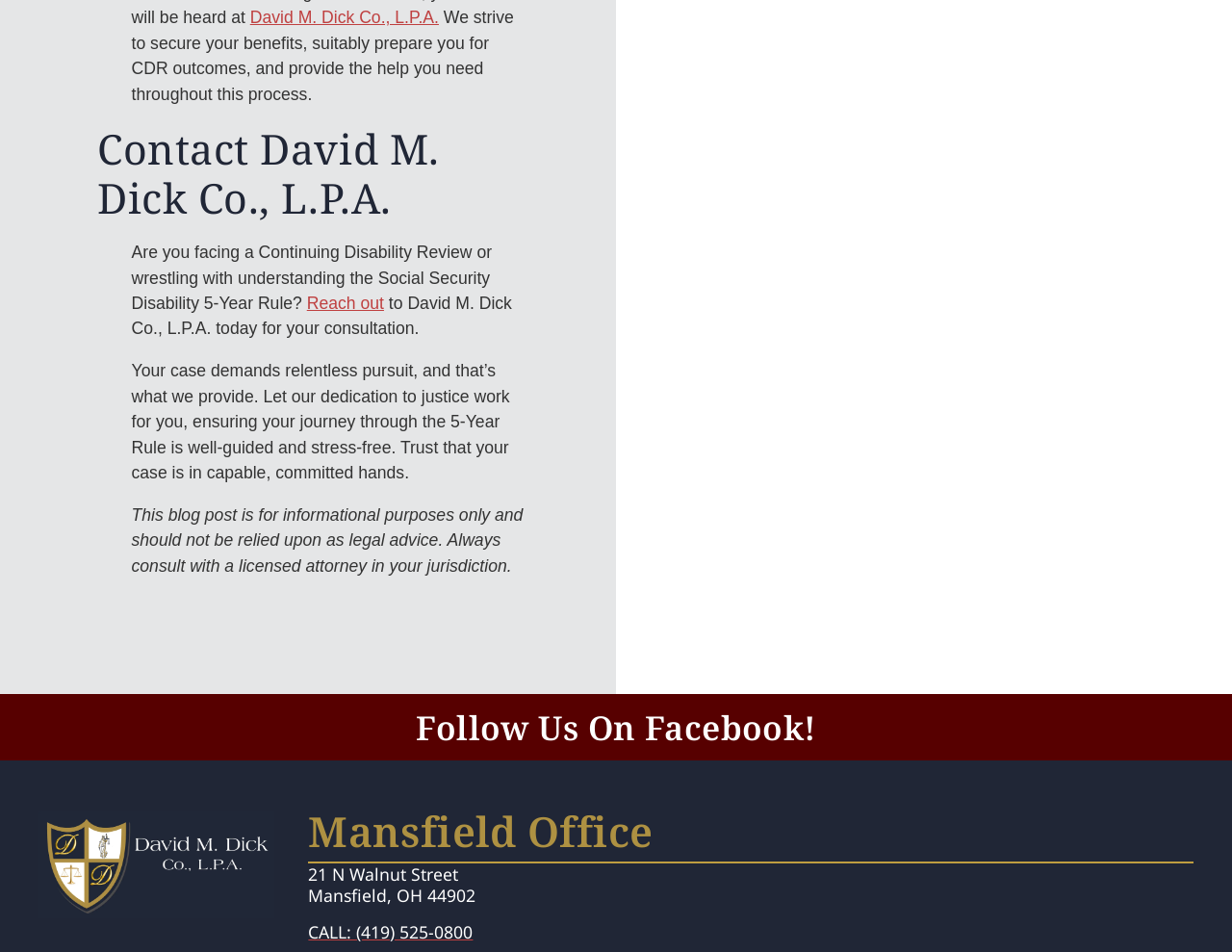What is the name of the law firm?
Give a detailed response to the question by analyzing the screenshot.

The name of the law firm can be found in the link element at the top of the webpage, which reads 'David M. Dick Co., L.P.A.'